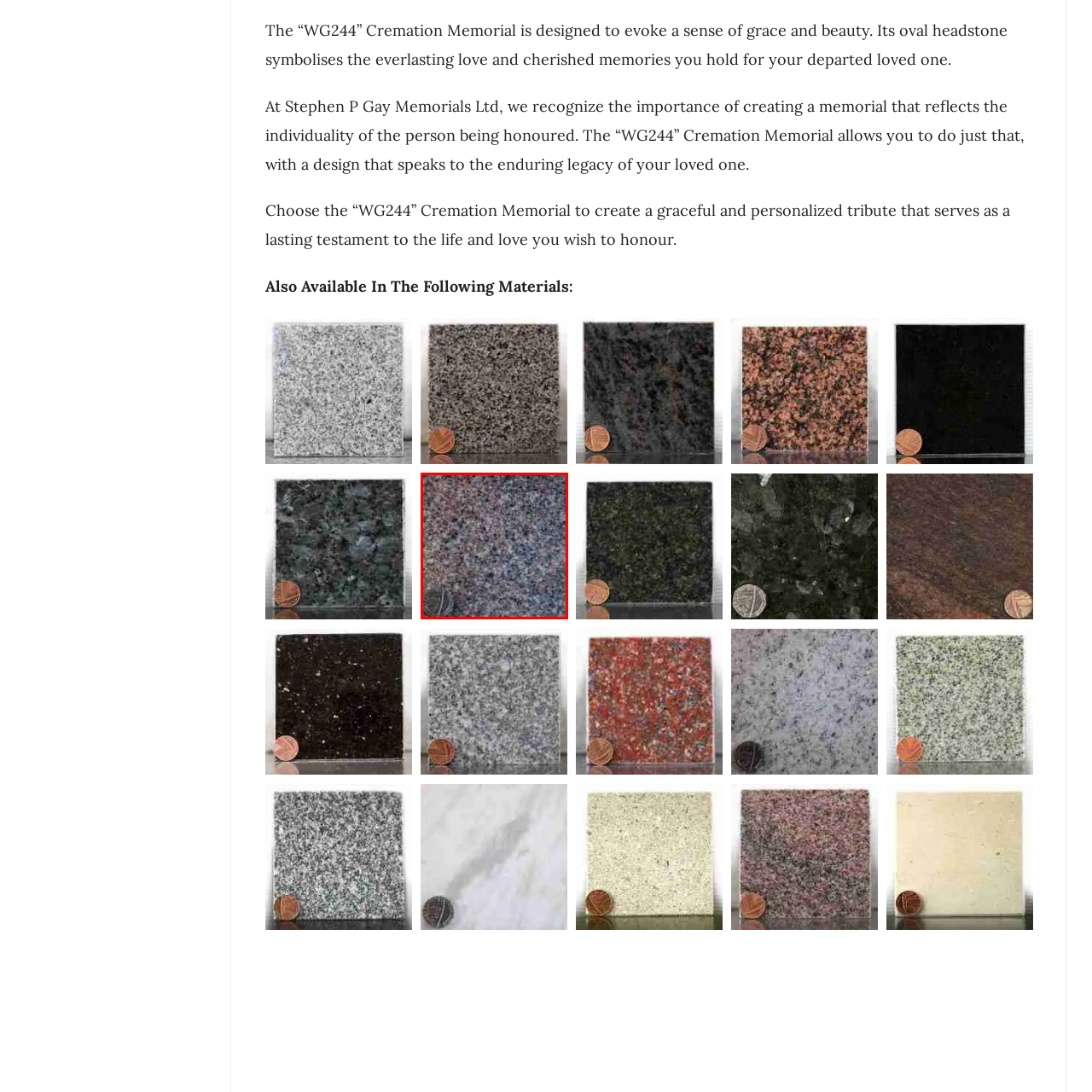Direct your attention to the section marked by the red bounding box and construct a detailed answer to the following question based on the image: What is the granite ideal for creating?

The caption states that the granite is 'ideal for creating memorials', which suggests that the granite is suitable for use in creating monuments or tributes to honor cherished memories.